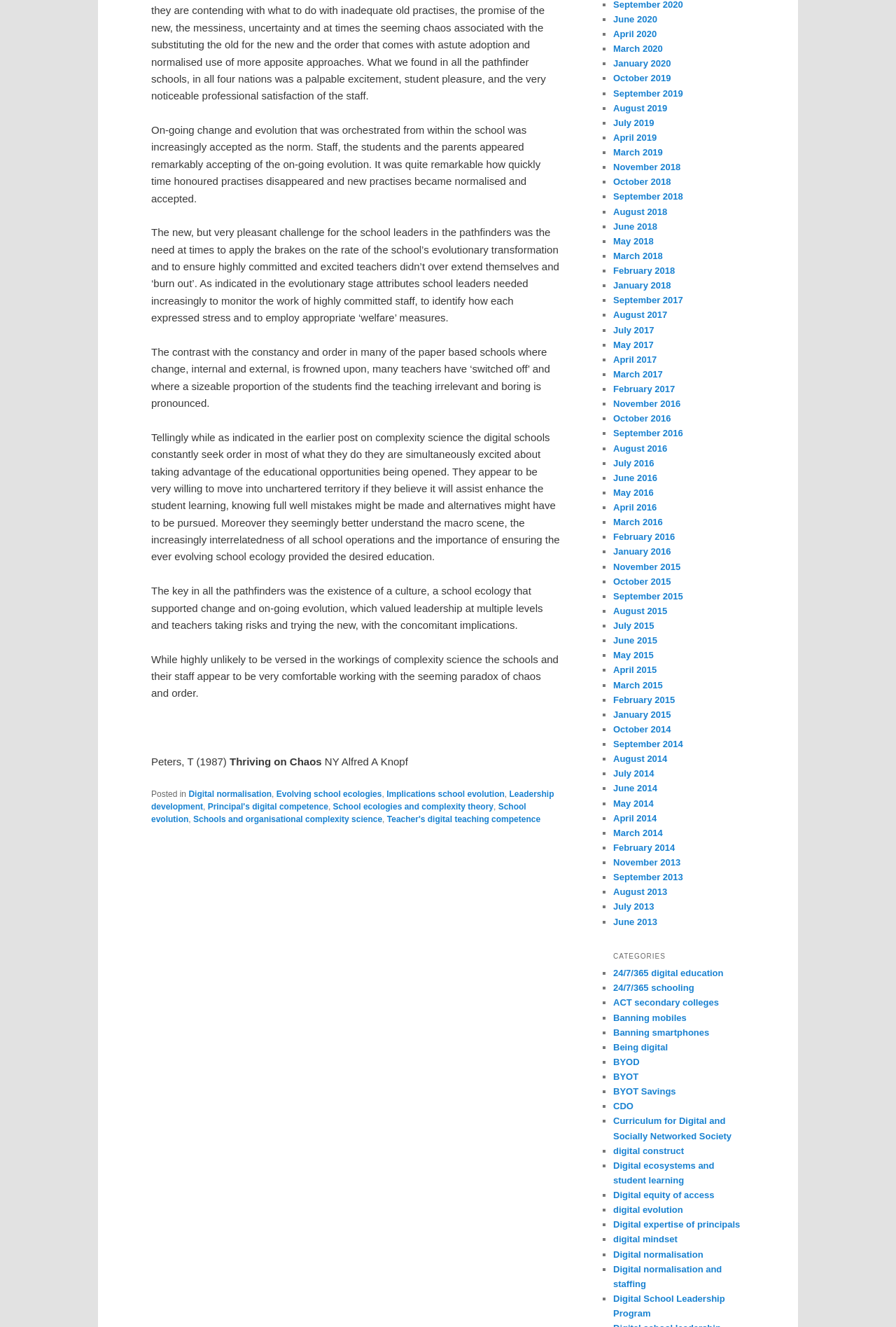Identify the bounding box coordinates for the element that needs to be clicked to fulfill this instruction: "Click on 'Digital normalisation'". Provide the coordinates in the format of four float numbers between 0 and 1: [left, top, right, bottom].

[0.21, 0.595, 0.303, 0.602]